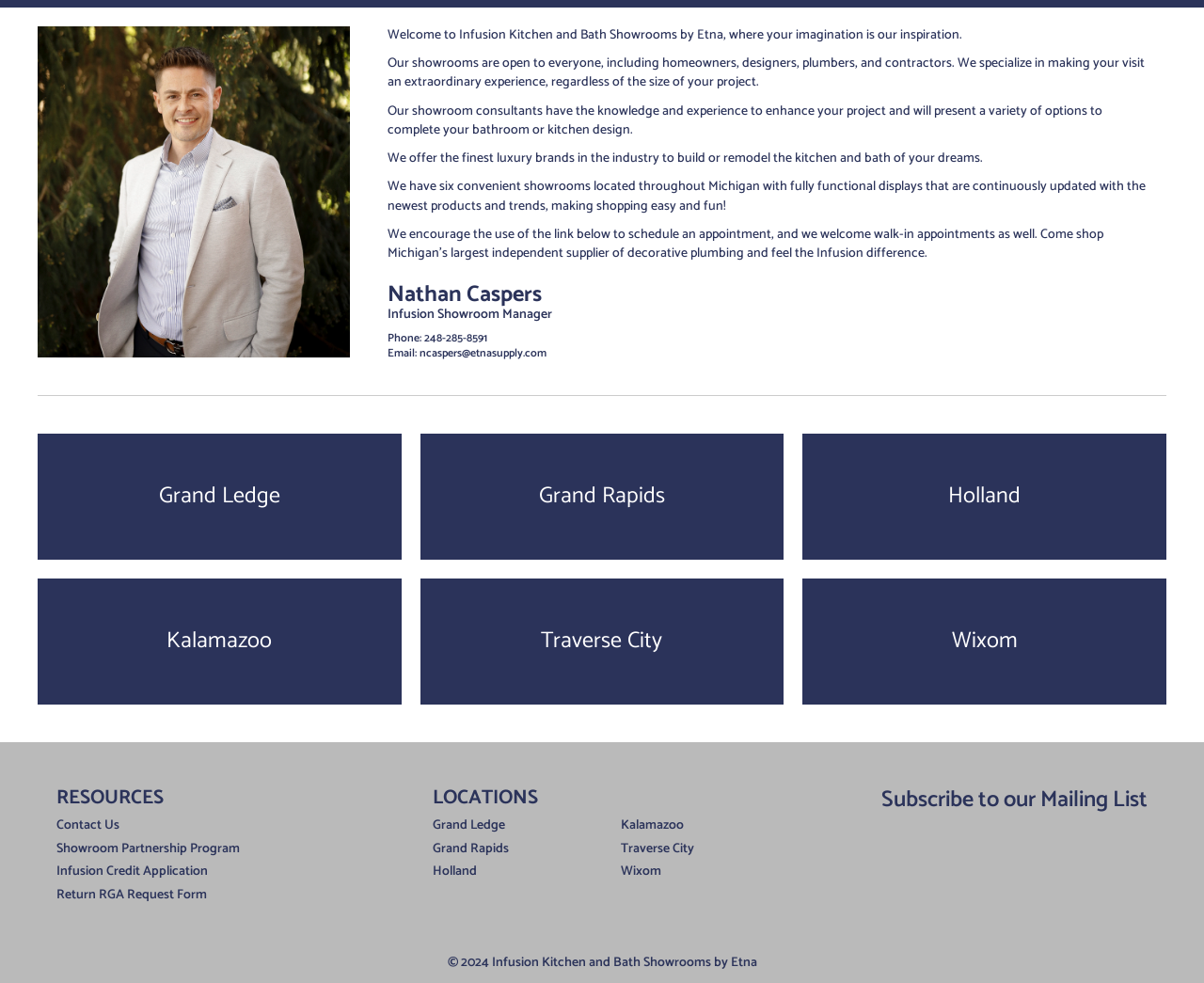Locate and provide the bounding box coordinates for the HTML element that matches this description: "Traverse City".

[0.516, 0.852, 0.577, 0.874]